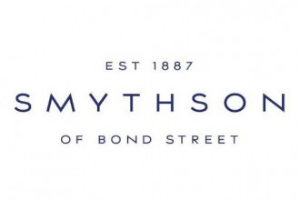Create a detailed narrative for the image.

The image features the elegant logo of Smythson, a luxurious British brand renowned for its high-quality leather goods and stationery. Established in 1887, the logo prominently showcases the name "SMYTHSON" in a refined font, highlighting the brand's rich heritage and commitment to craftsmanship. Below the brand name, "OF BOND STREET" is elegantly displayed, signifying the brand's prestigious location in one of London's most iconic shopping streets. The overall design is minimalist, conveying sophistication and timeless style, perfect for a brand synonymous with luxury and bespoke products.